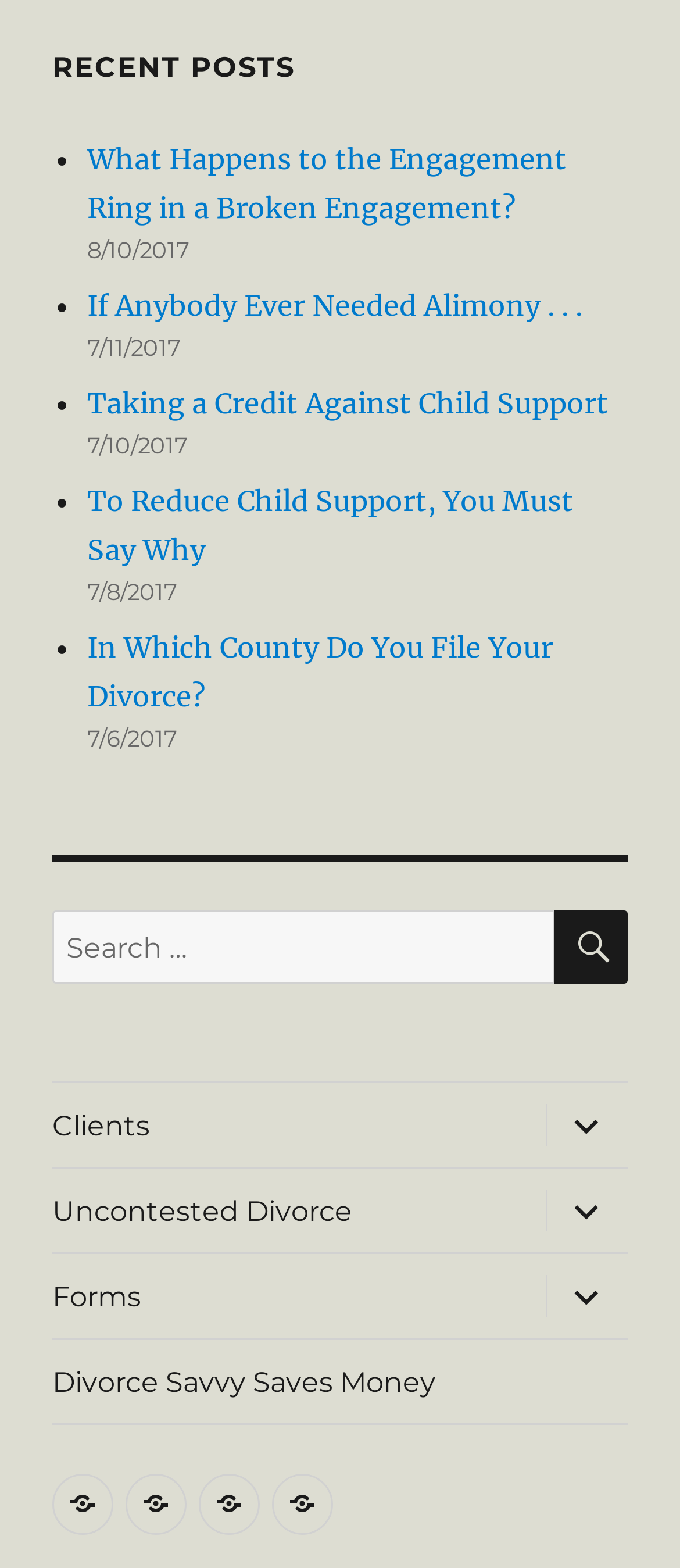Given the description of the UI element: "States", predict the bounding box coordinates in the form of [left, top, right, bottom], with each value being a float between 0 and 1.

[0.185, 0.94, 0.274, 0.979]